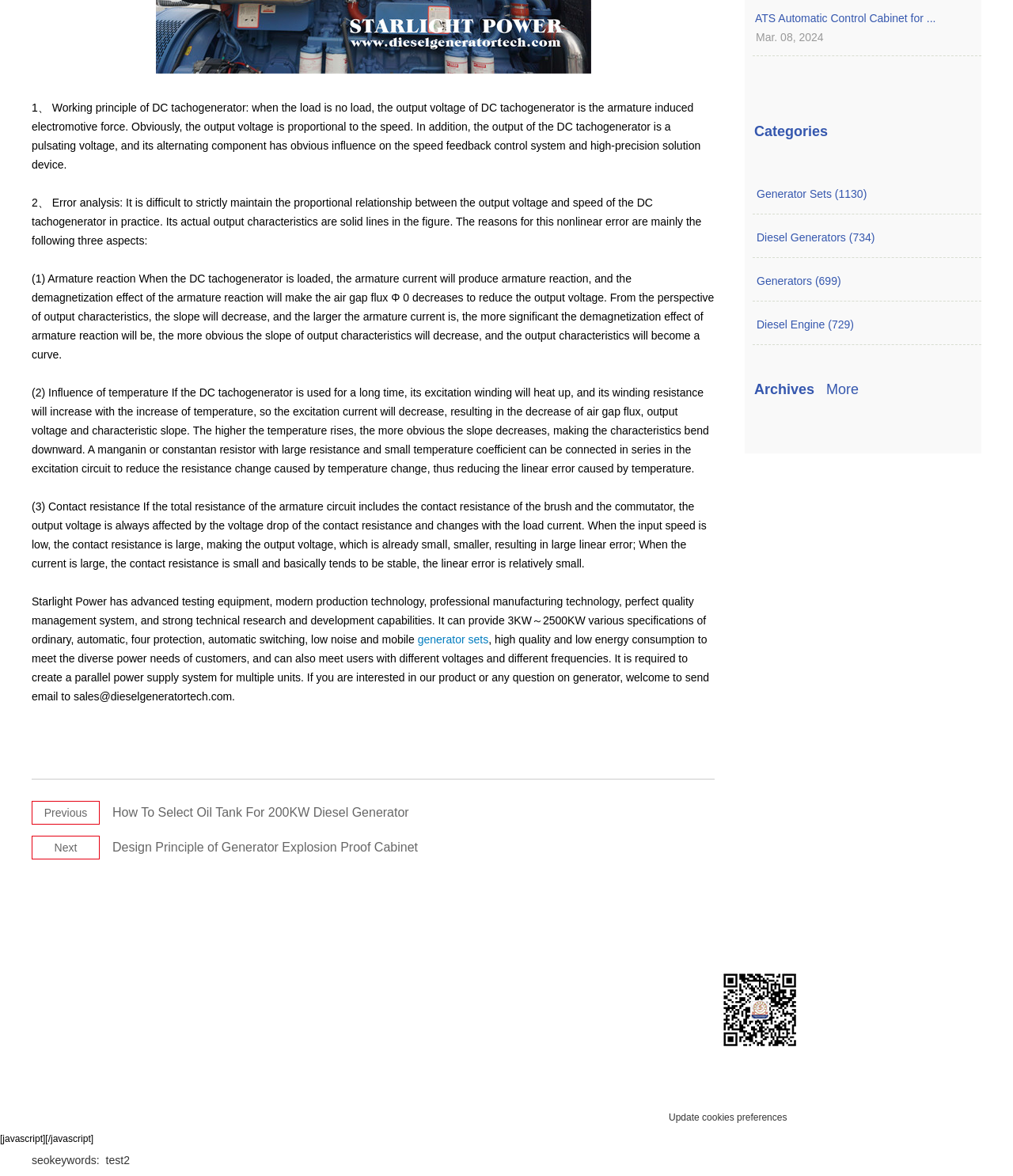How many categories are listed on the webpage?
Refer to the image and provide a one-word or short phrase answer.

4